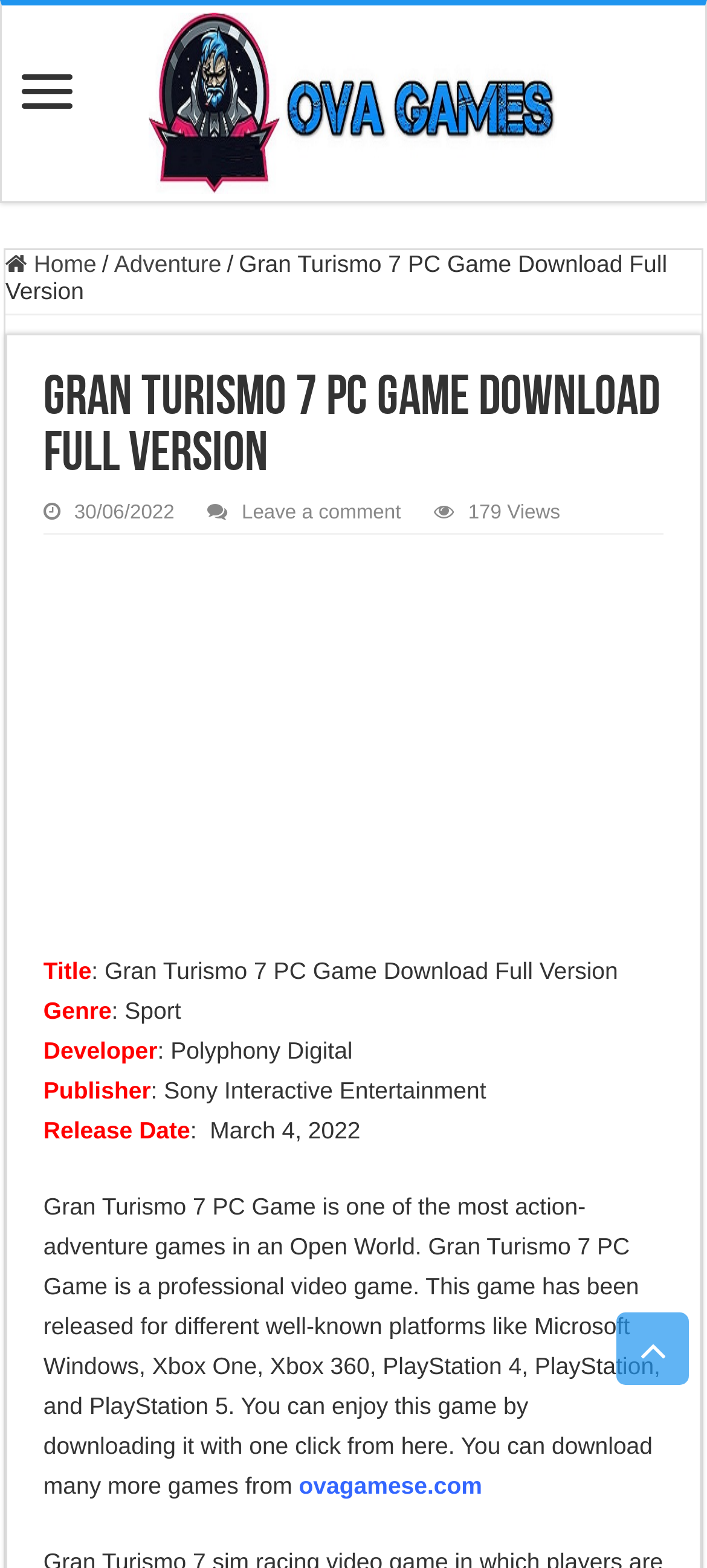Provide a brief response using a word or short phrase to this question:
What is the release date of the game?

March 4, 2022